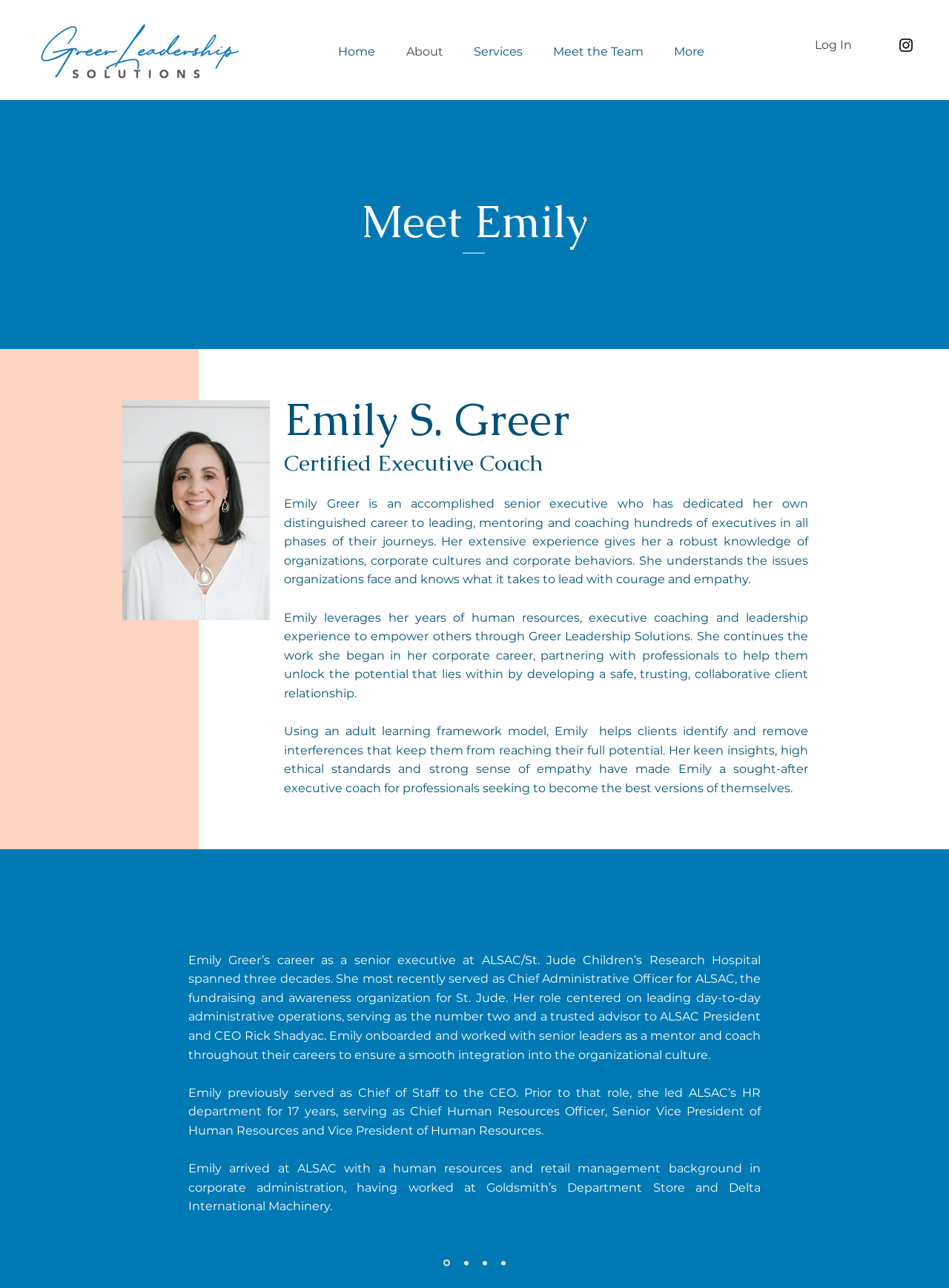Please answer the following question using a single word or phrase: What is the bounding box coordinate of Emily's image?

[0.129, 0.311, 0.284, 0.482]